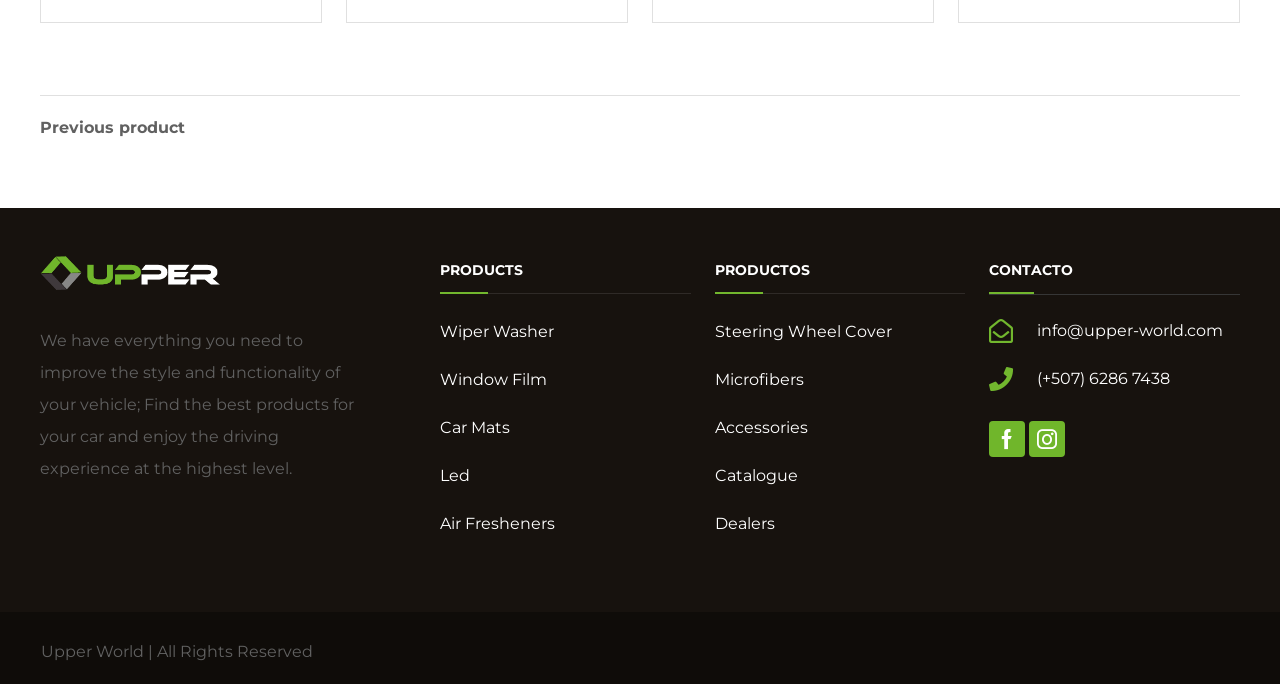How many product categories are there?
Give a one-word or short-phrase answer derived from the screenshot.

3